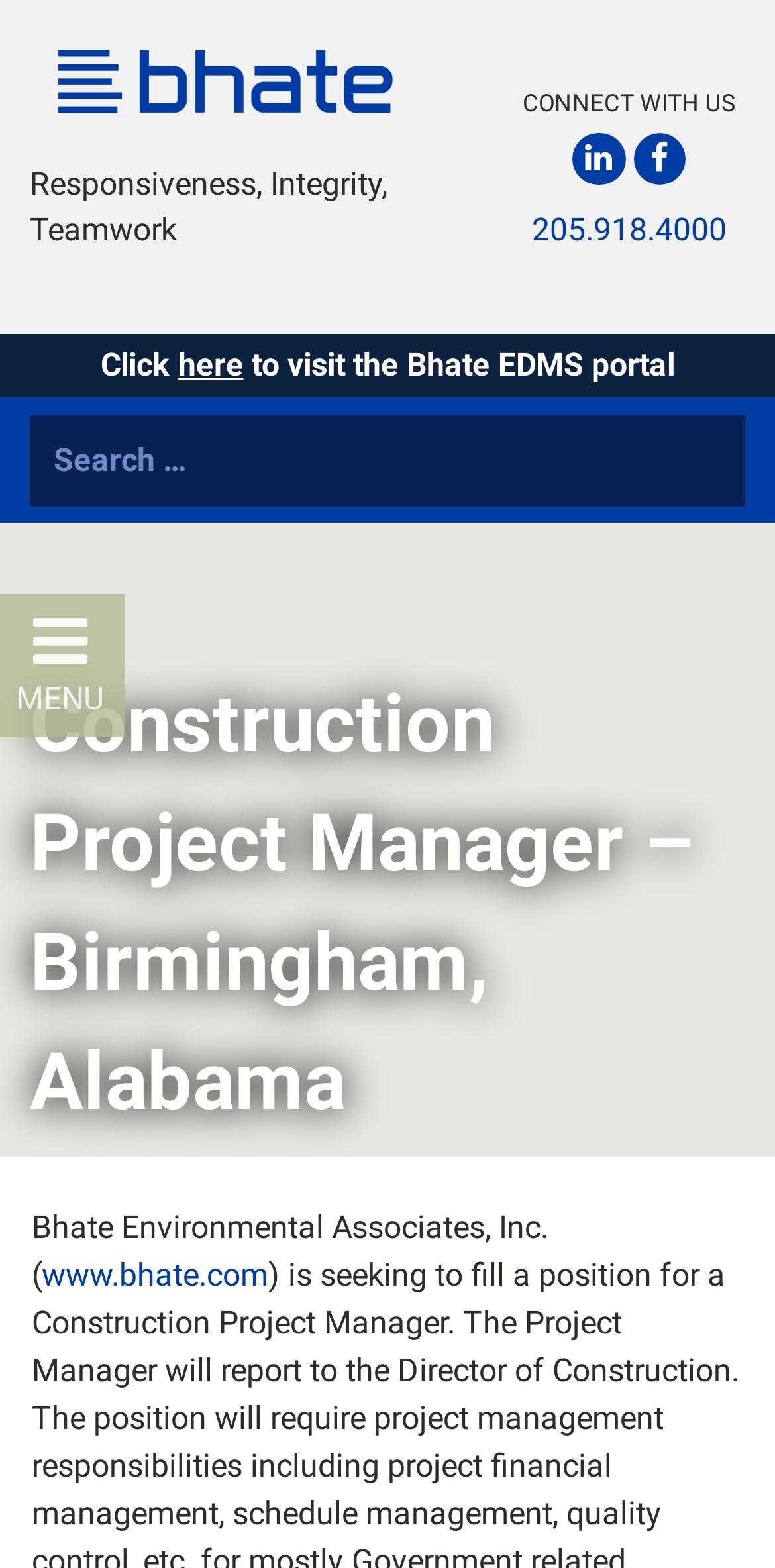Bounding box coordinates are specified in the format (top-left x, top-left y, bottom-right x, bottom-right y). All values are floating point numbers bounded between 0 and 1. Please provide the bounding box coordinate of the region this sentence describes: Awards

[0.081, 0.362, 0.253, 0.393]